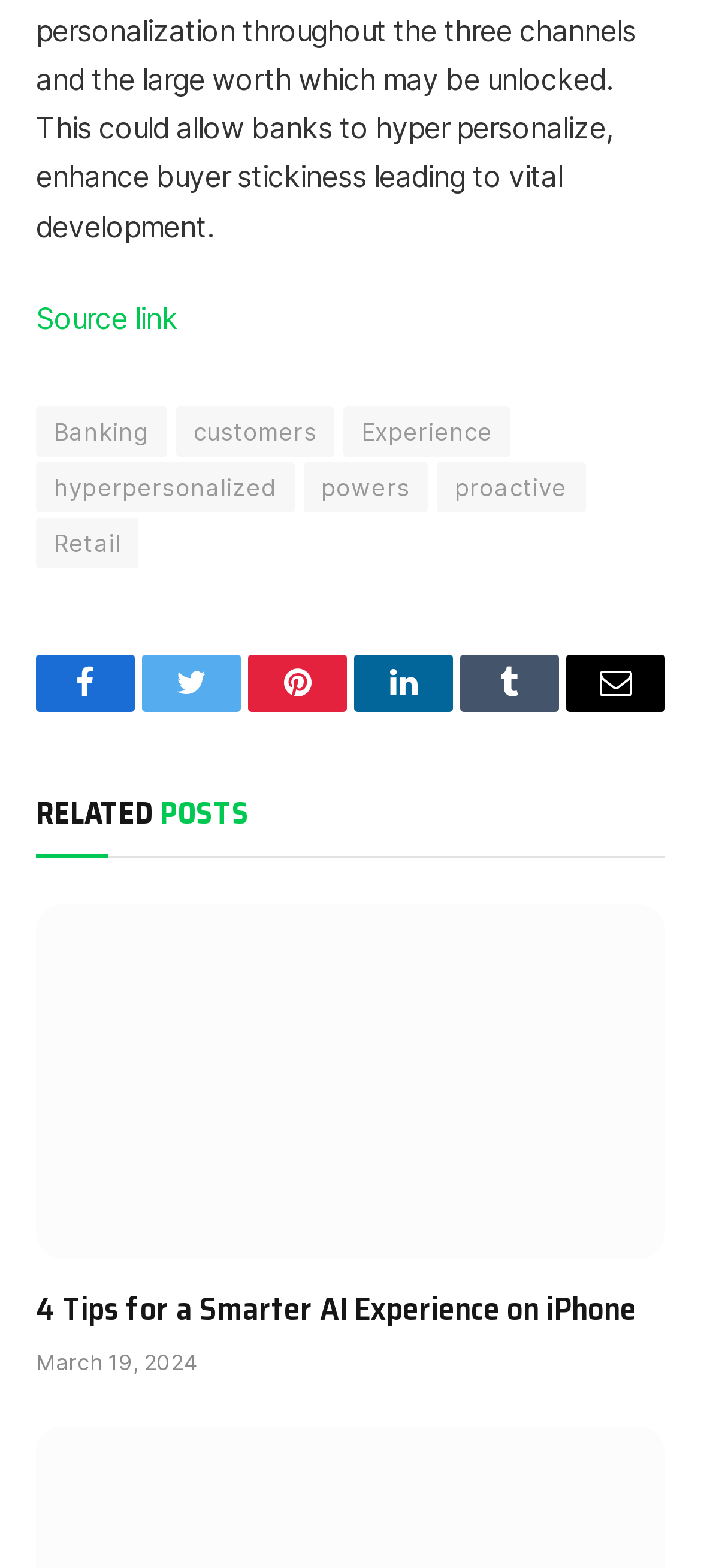What is the topic of the second related post?
Using the visual information, reply with a single word or short phrase.

AI Experience on iPhone